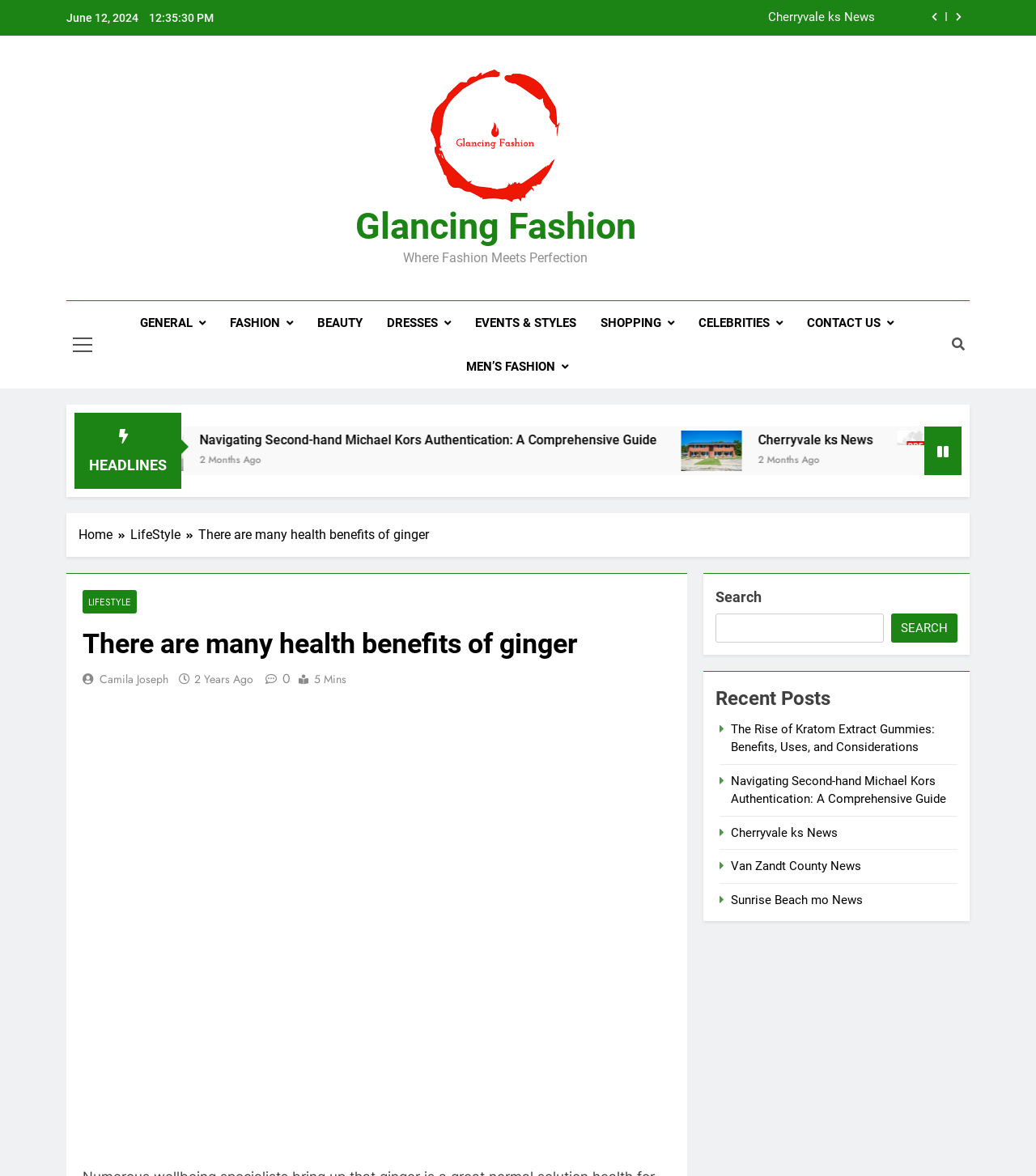Using the element description Sunrise Beach mo News, predict the bounding box coordinates for the UI element. Provide the coordinates in (top-left x, top-left y, bottom-right x, bottom-right y) format with values ranging from 0 to 1.

[0.706, 0.759, 0.833, 0.771]